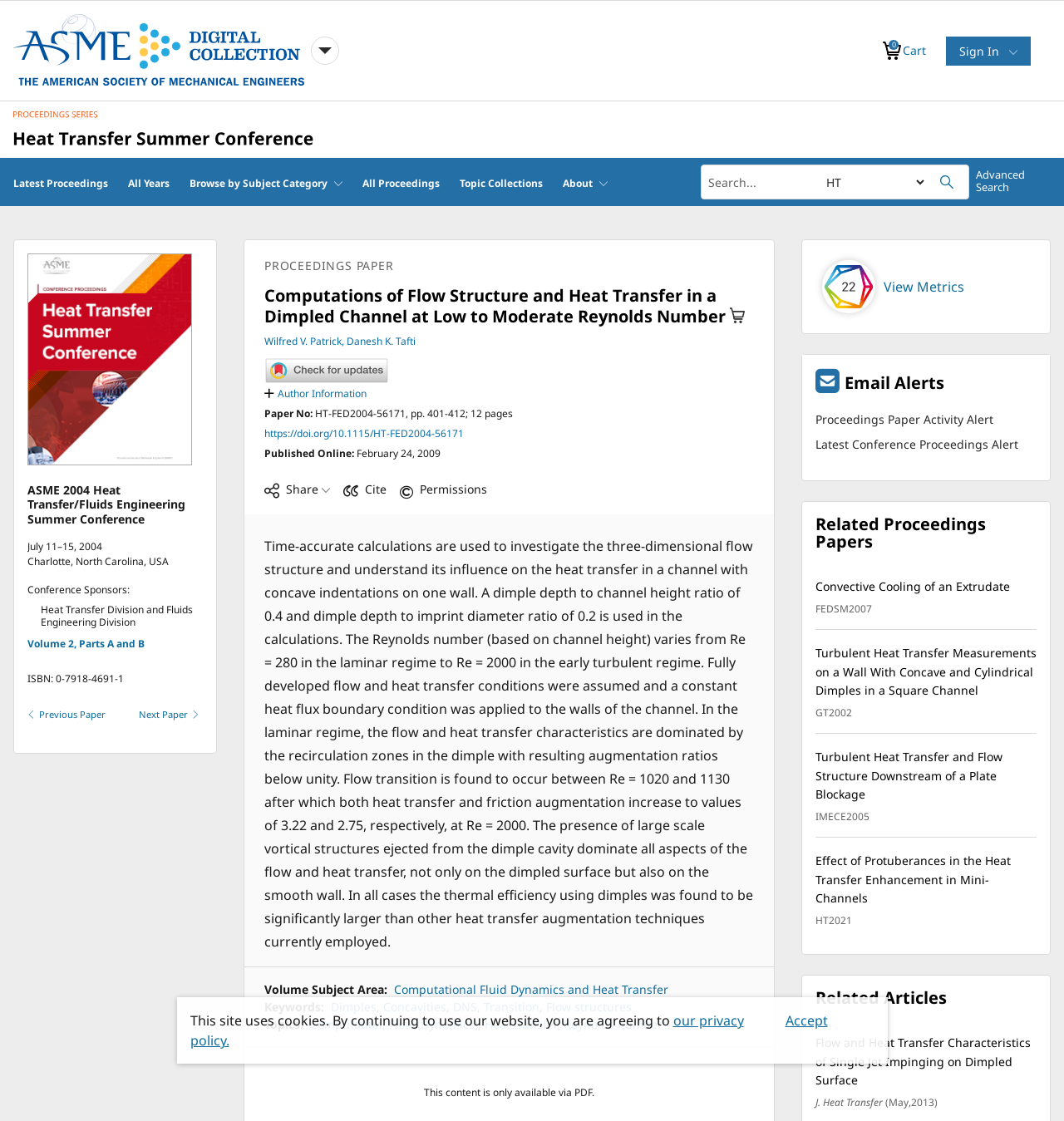From the image, can you give a detailed response to the question below:
What is the name of the first author?

I found the answer by looking at the link element that says 'Wilfred V. Patrick' which is located below the paper title and above the abstract.